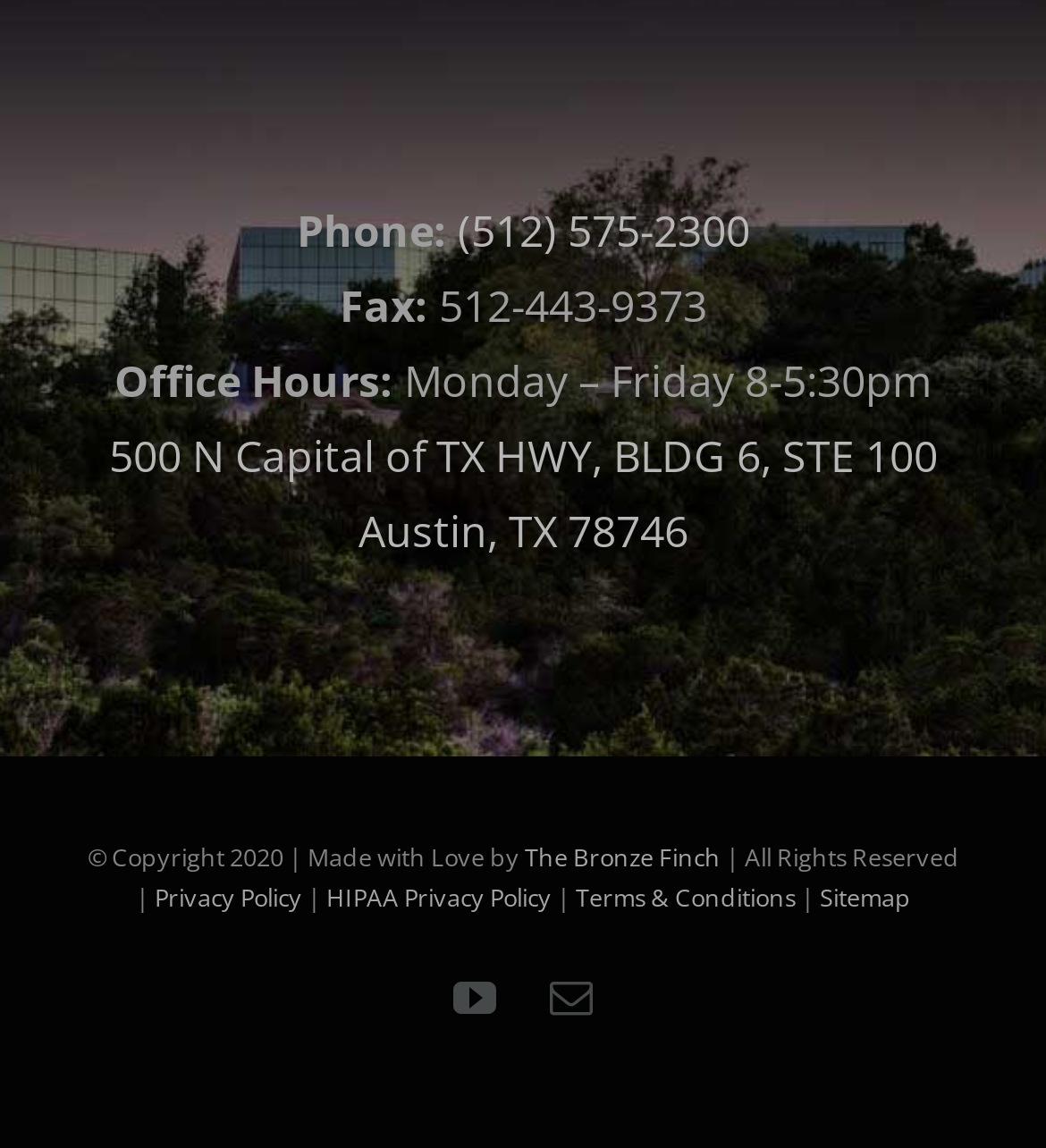What social media platform is linked?
Give a one-word or short-phrase answer derived from the screenshot.

YouTube